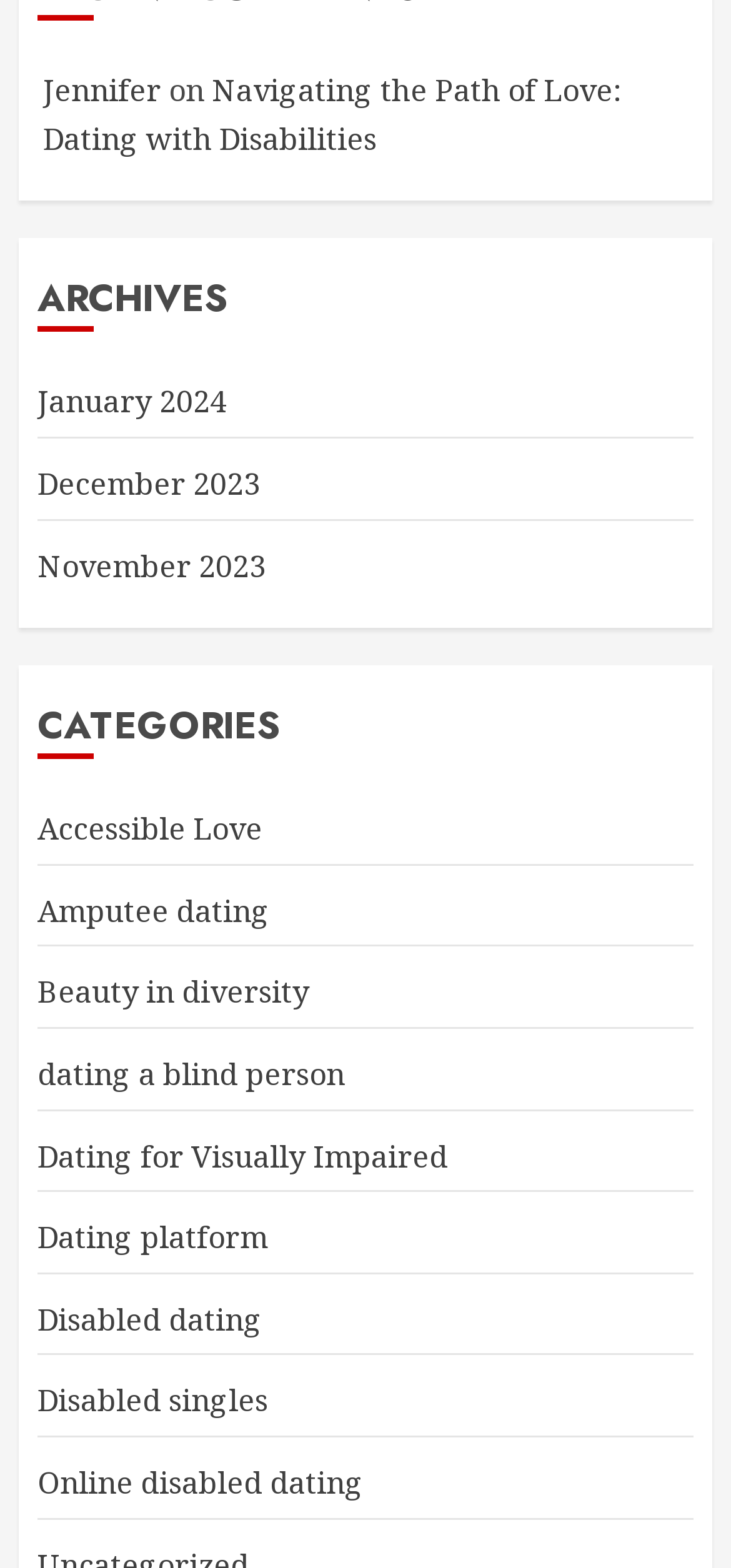Locate the bounding box coordinates of the area to click to fulfill this instruction: "Chat with us". The bounding box should be presented as four float numbers between 0 and 1, in the order [left, top, right, bottom].

None